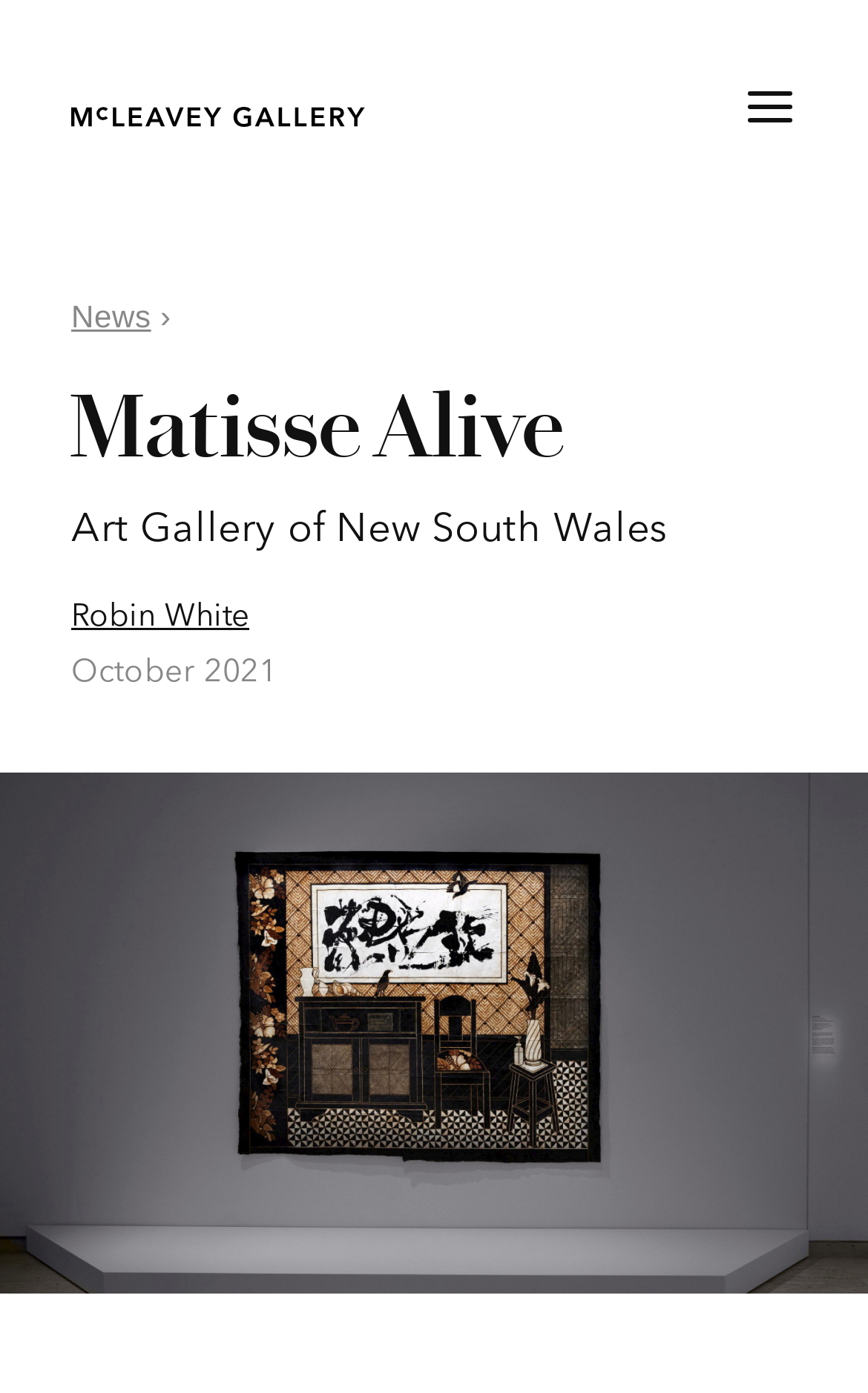Given the element description "News ›", identify the bounding box of the corresponding UI element.

[0.082, 0.214, 0.197, 0.24]